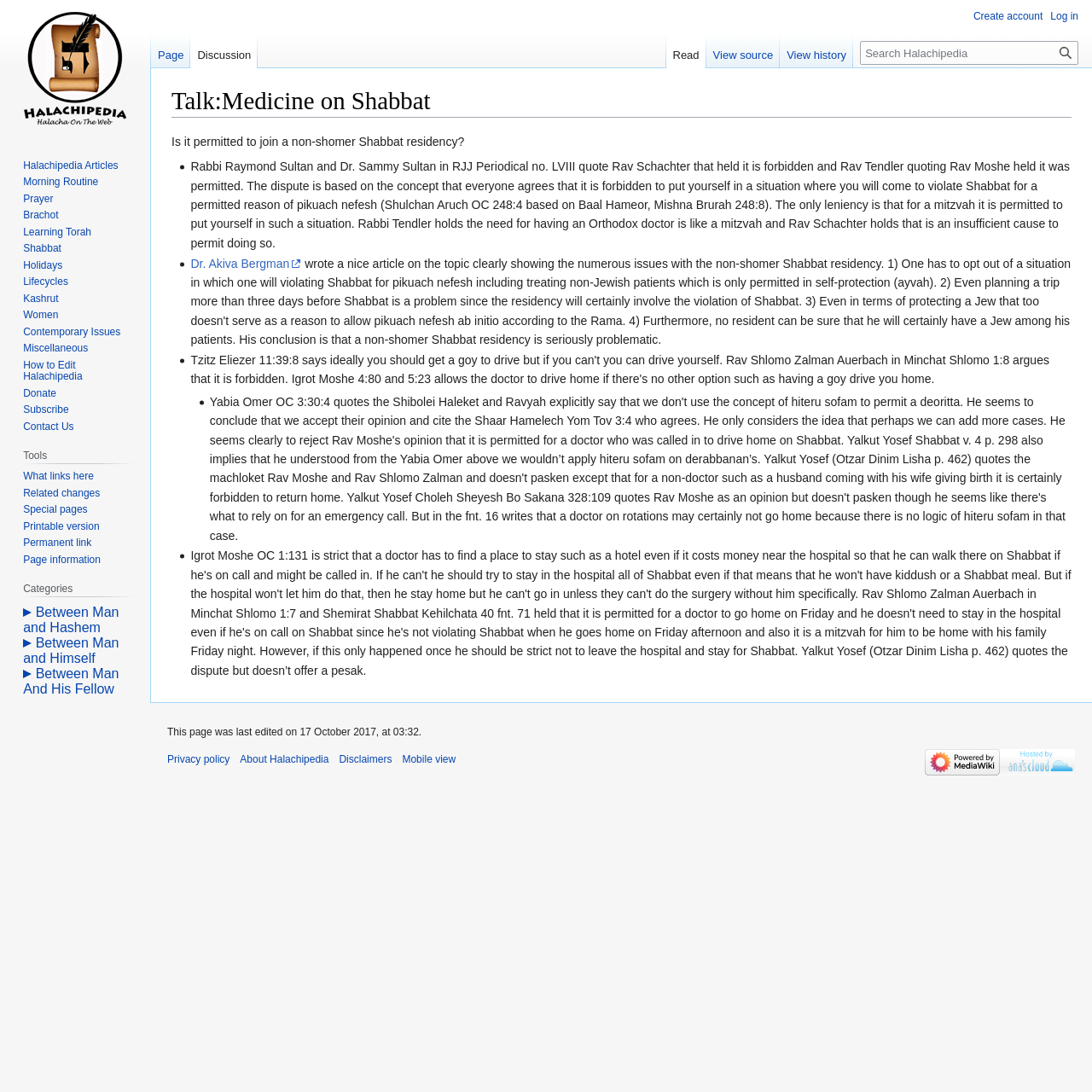What is the purpose of the 'Search Halachipedia' box?
Refer to the image and provide a thorough answer to the question.

The 'Search Halachipedia' box is a search function that allows users to search for specific topics or keywords within the Halachipedia website. This is evident from the presence of a search box with a 'Go' button and the label 'Search Halachipedia'.